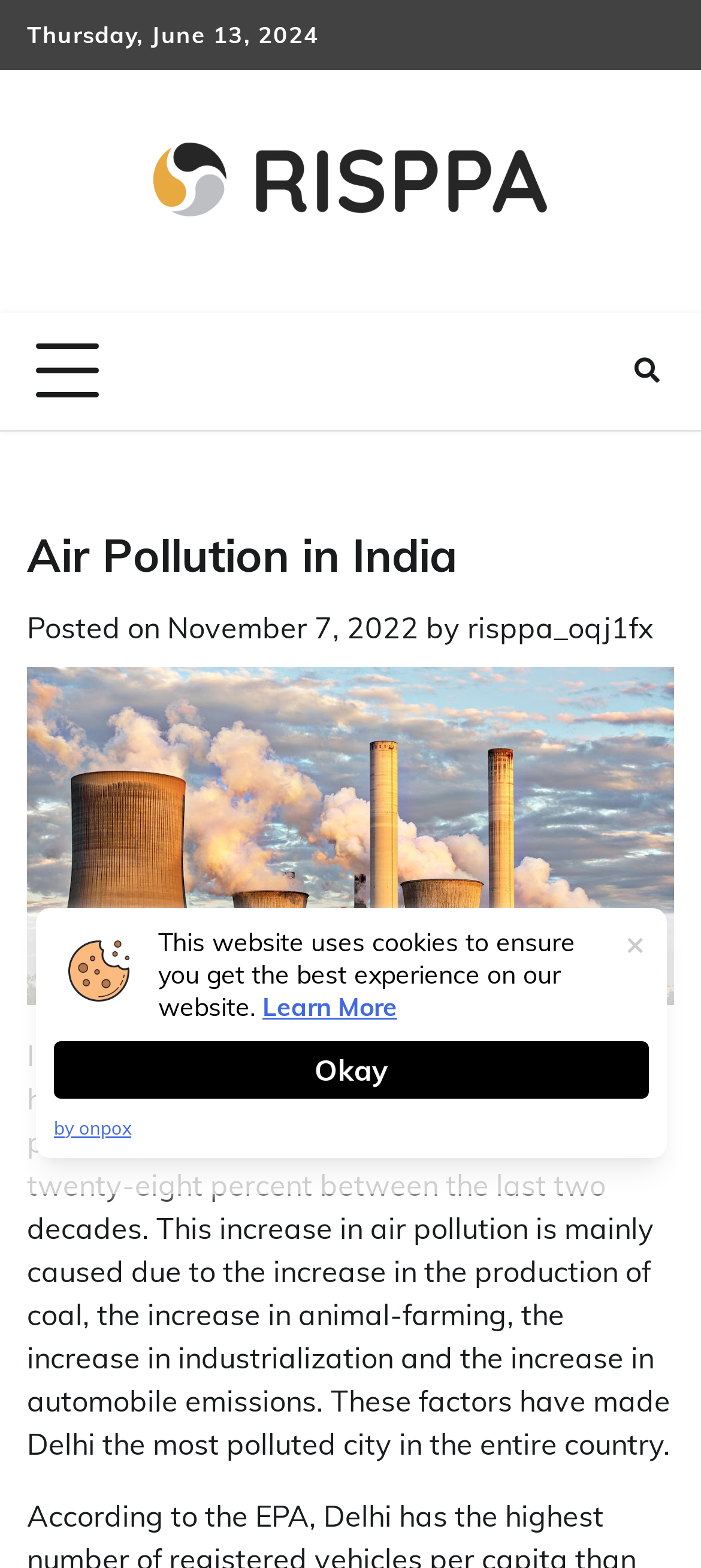Please respond to the question with a concise word or phrase:
What is the date of the article?

November 7, 2022